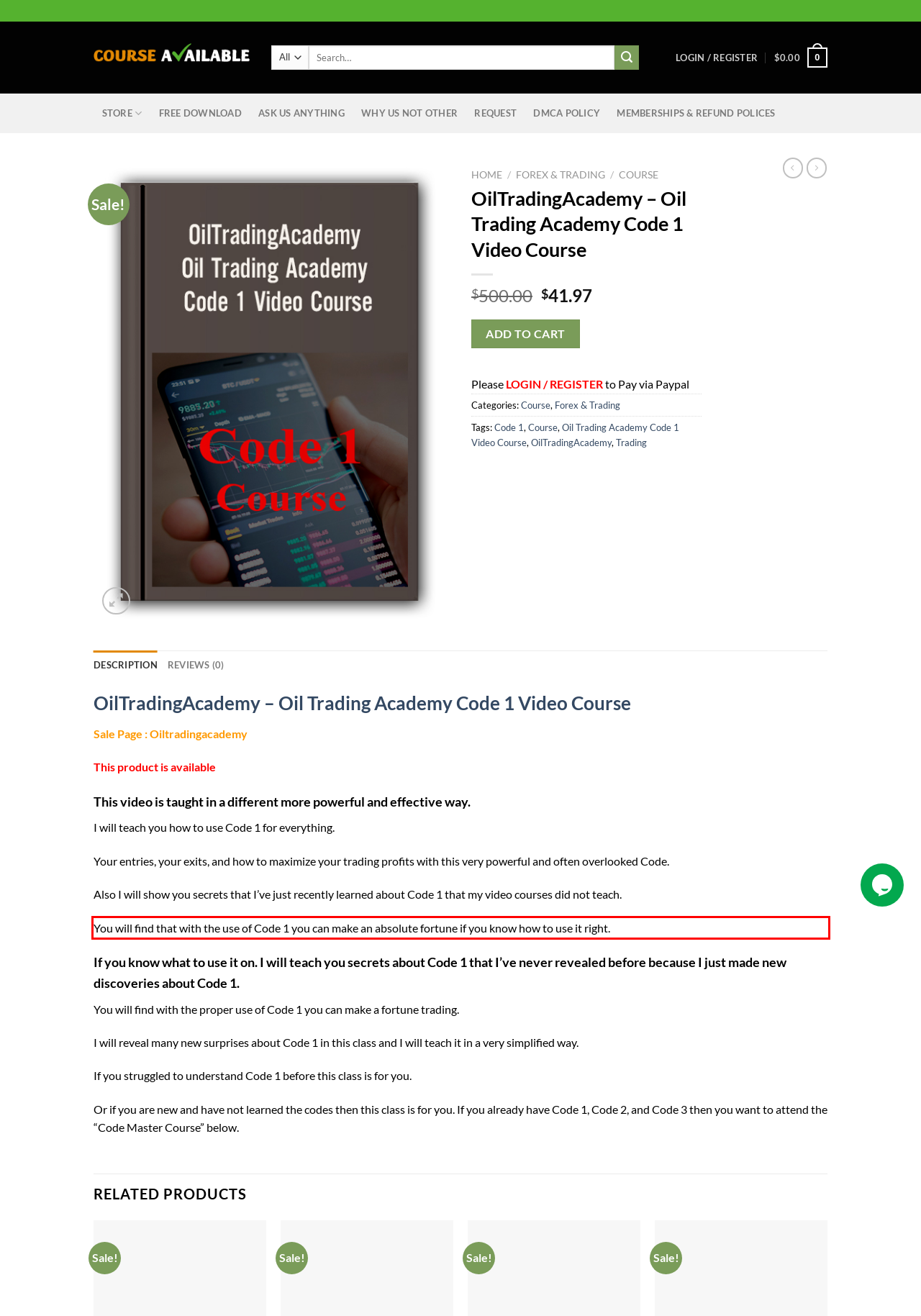Within the provided webpage screenshot, find the red rectangle bounding box and perform OCR to obtain the text content.

You will find that with the use of Code 1 you can make an absolute fortune if you know how to use it right.